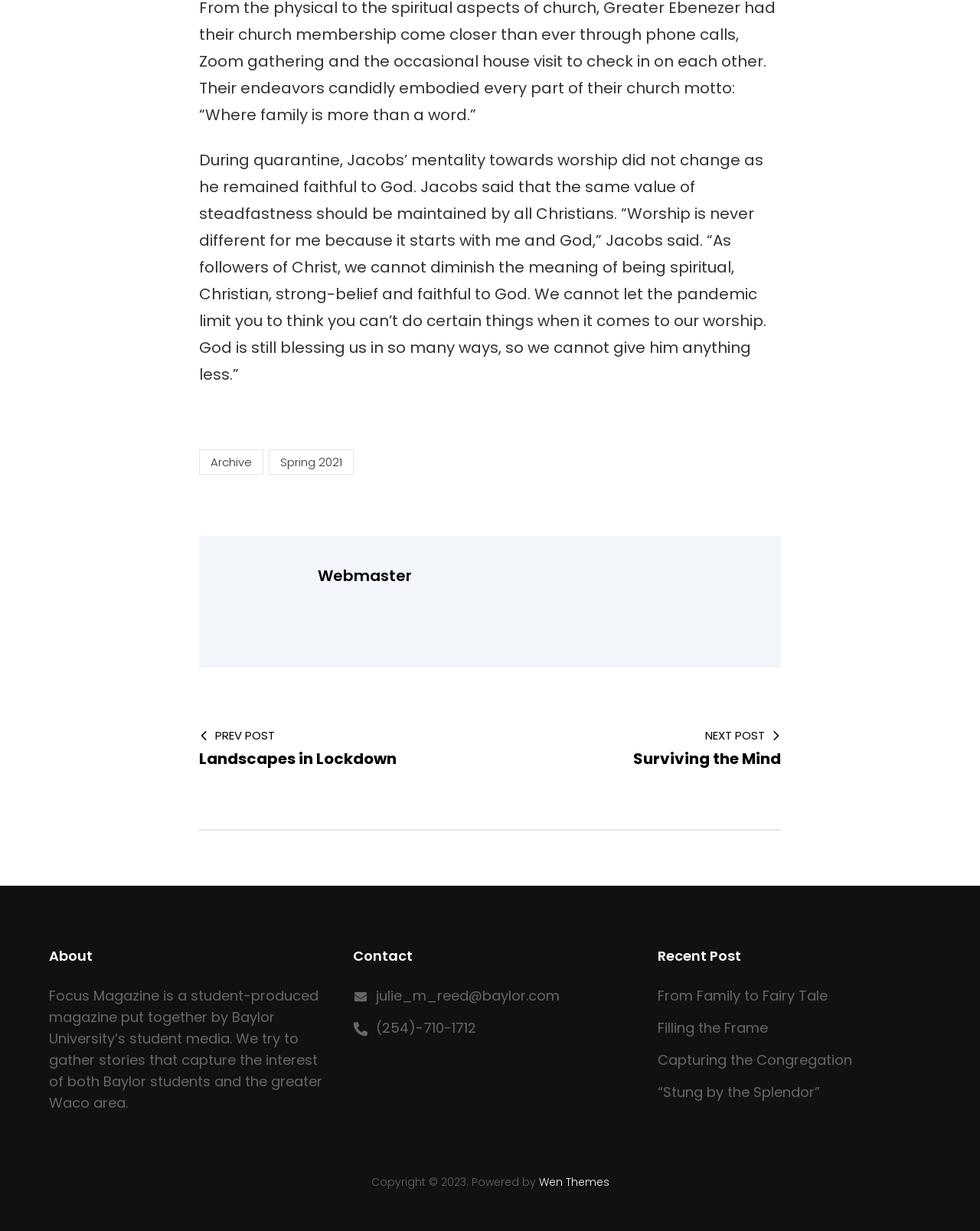Please determine the bounding box coordinates of the element to click in order to execute the following instruction: "Contact the webmaster via email". The coordinates should be four float numbers between 0 and 1, specified as [left, top, right, bottom].

[0.384, 0.801, 0.571, 0.817]